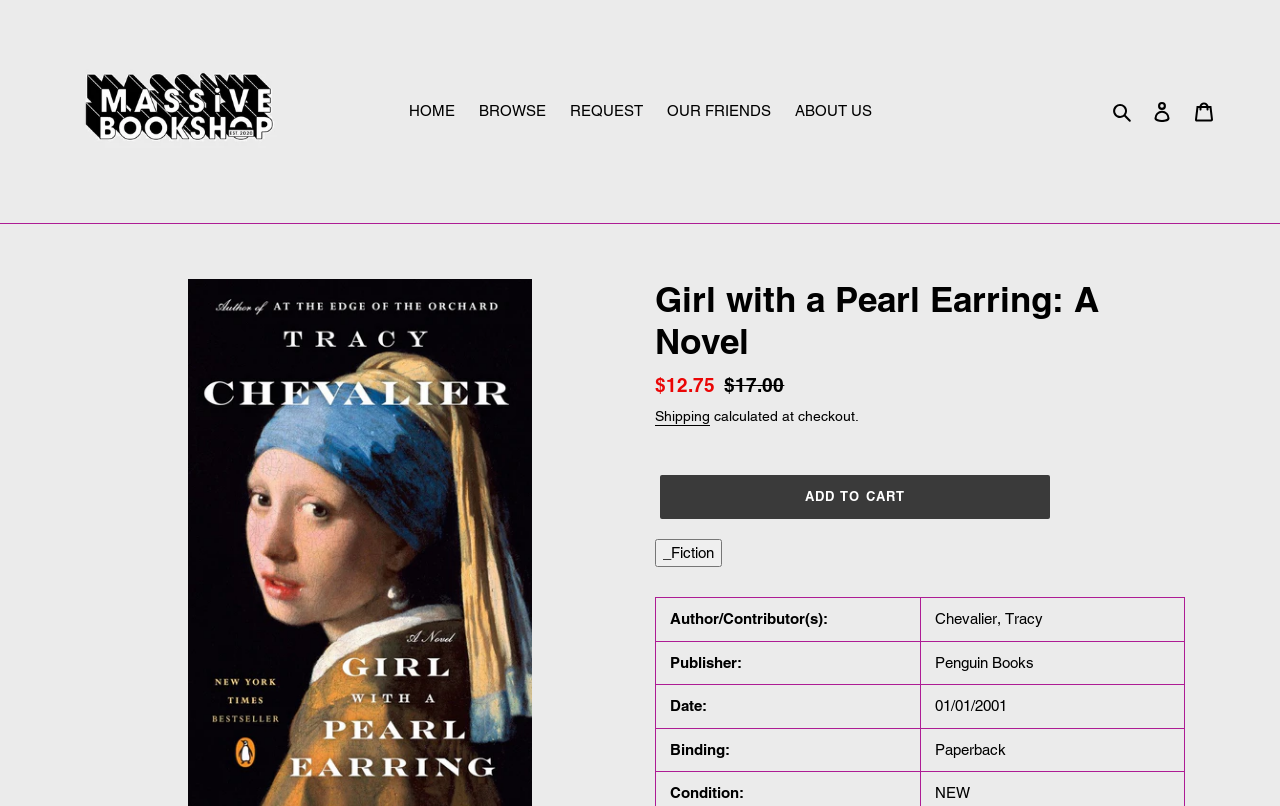Please identify the bounding box coordinates of the clickable area that will fulfill the following instruction: "Search for a book". The coordinates should be in the format of four float numbers between 0 and 1, i.e., [left, top, right, bottom].

[0.864, 0.123, 0.891, 0.154]